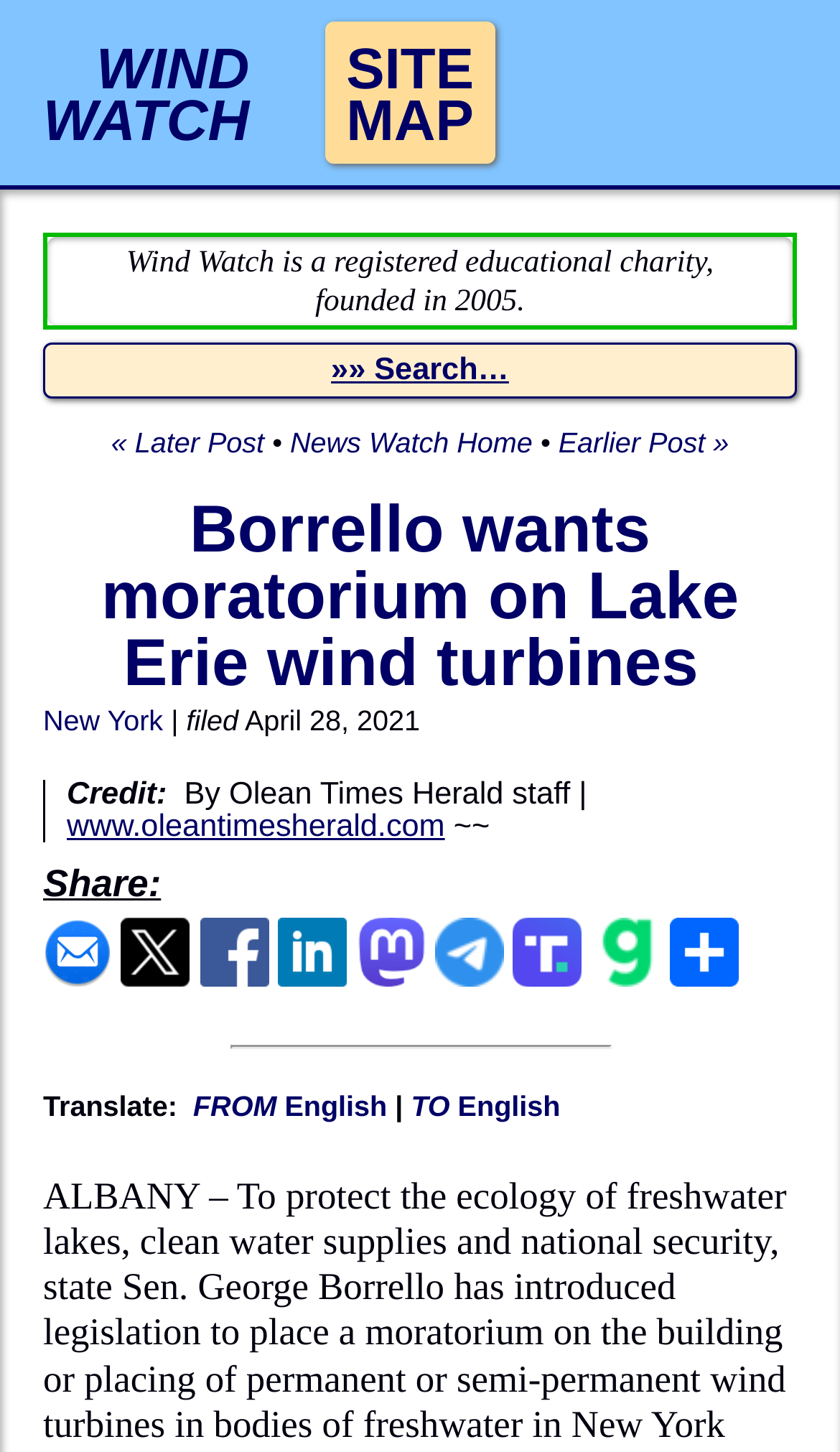Locate and provide the bounding box coordinates for the HTML element that matches this description: "title="Share (choose where)"".

[0.798, 0.656, 0.88, 0.685]